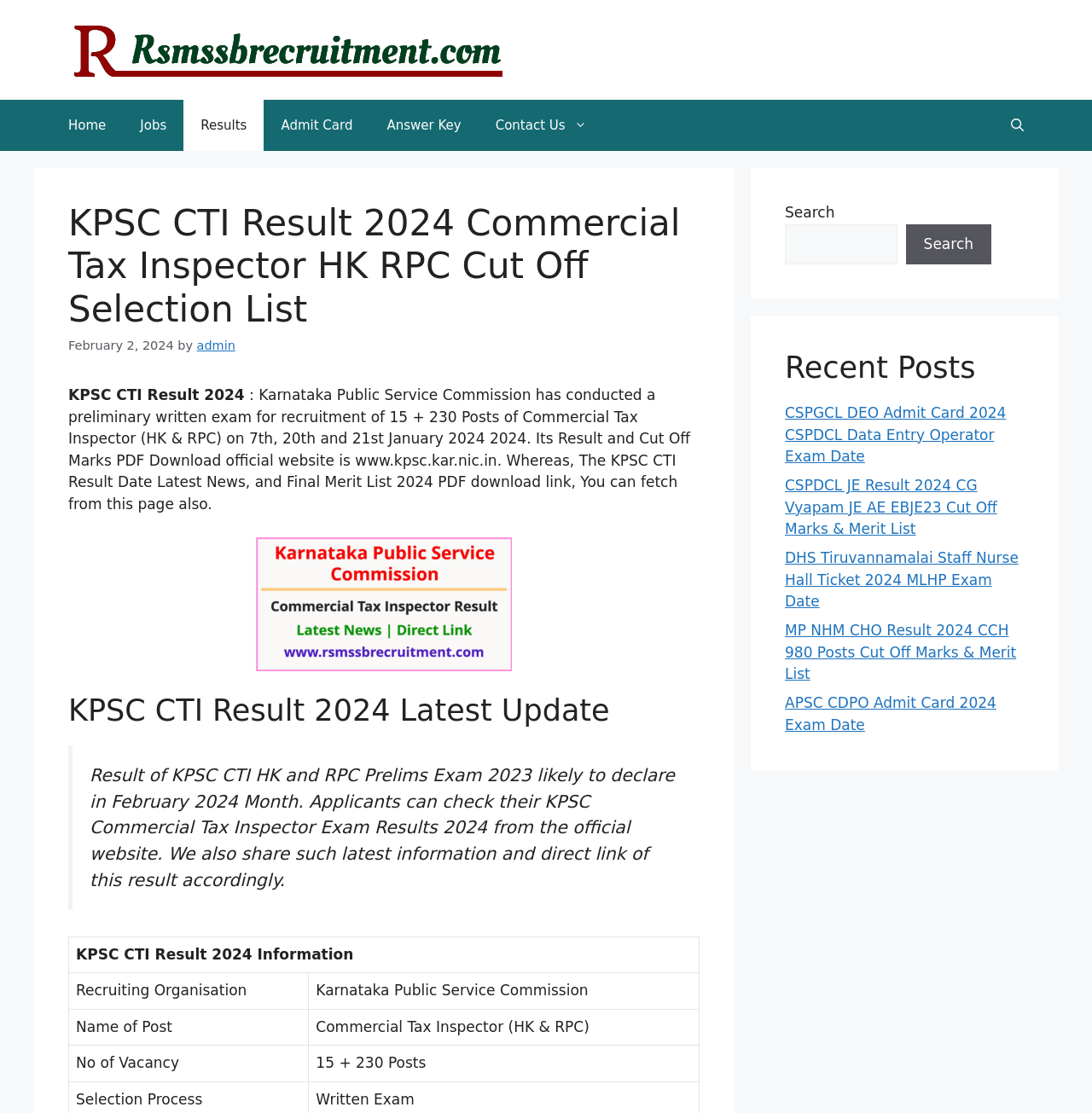Using the provided description: "Answer Key", find the bounding box coordinates of the corresponding UI element. The output should be four float numbers between 0 and 1, in the format [left, top, right, bottom].

[0.339, 0.09, 0.438, 0.136]